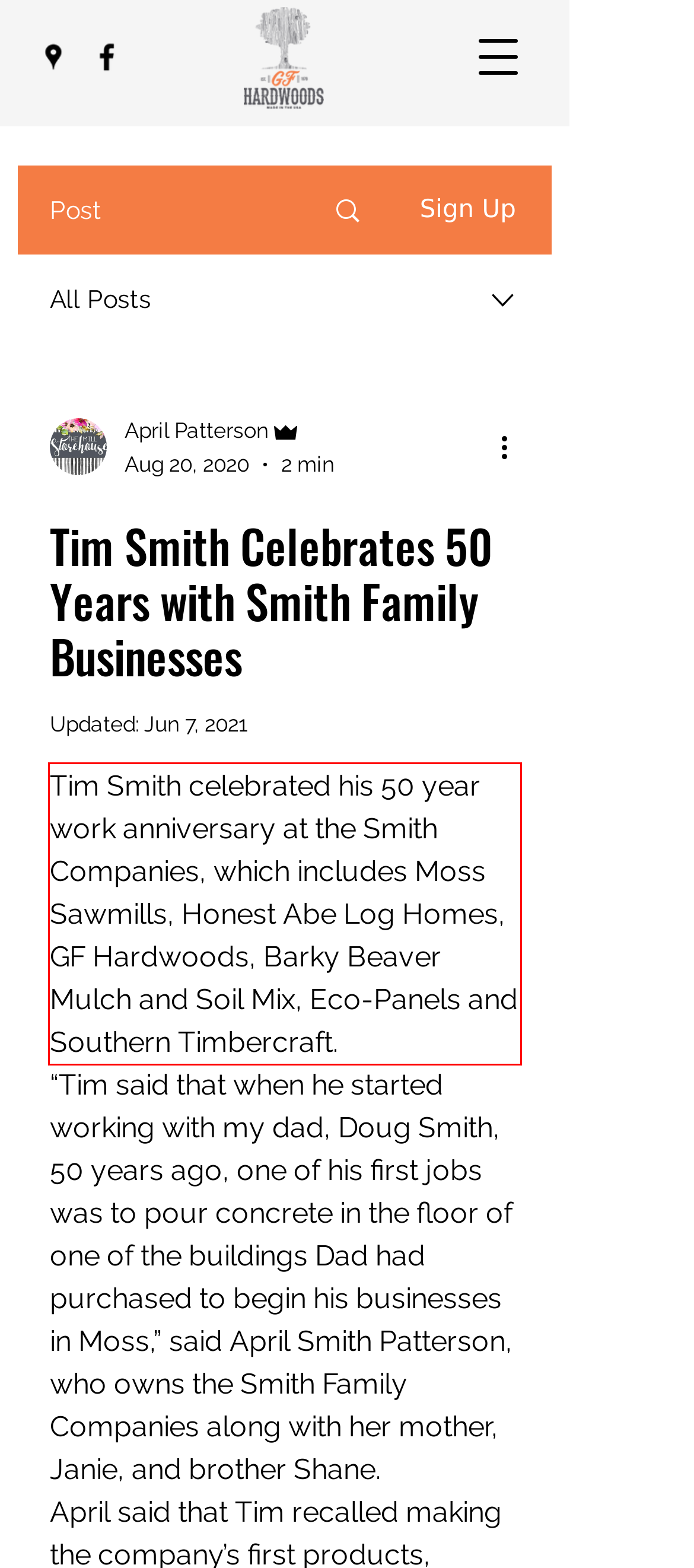Identify and transcribe the text content enclosed by the red bounding box in the given screenshot.

Tim Smith celebrated his 50 year work anniversary at the Smith Companies, which includes Moss Sawmills, Honest Abe Log Homes, GF Hardwoods, Barky Beaver Mulch and Soil Mix, Eco-Panels and Southern Timbercraft.